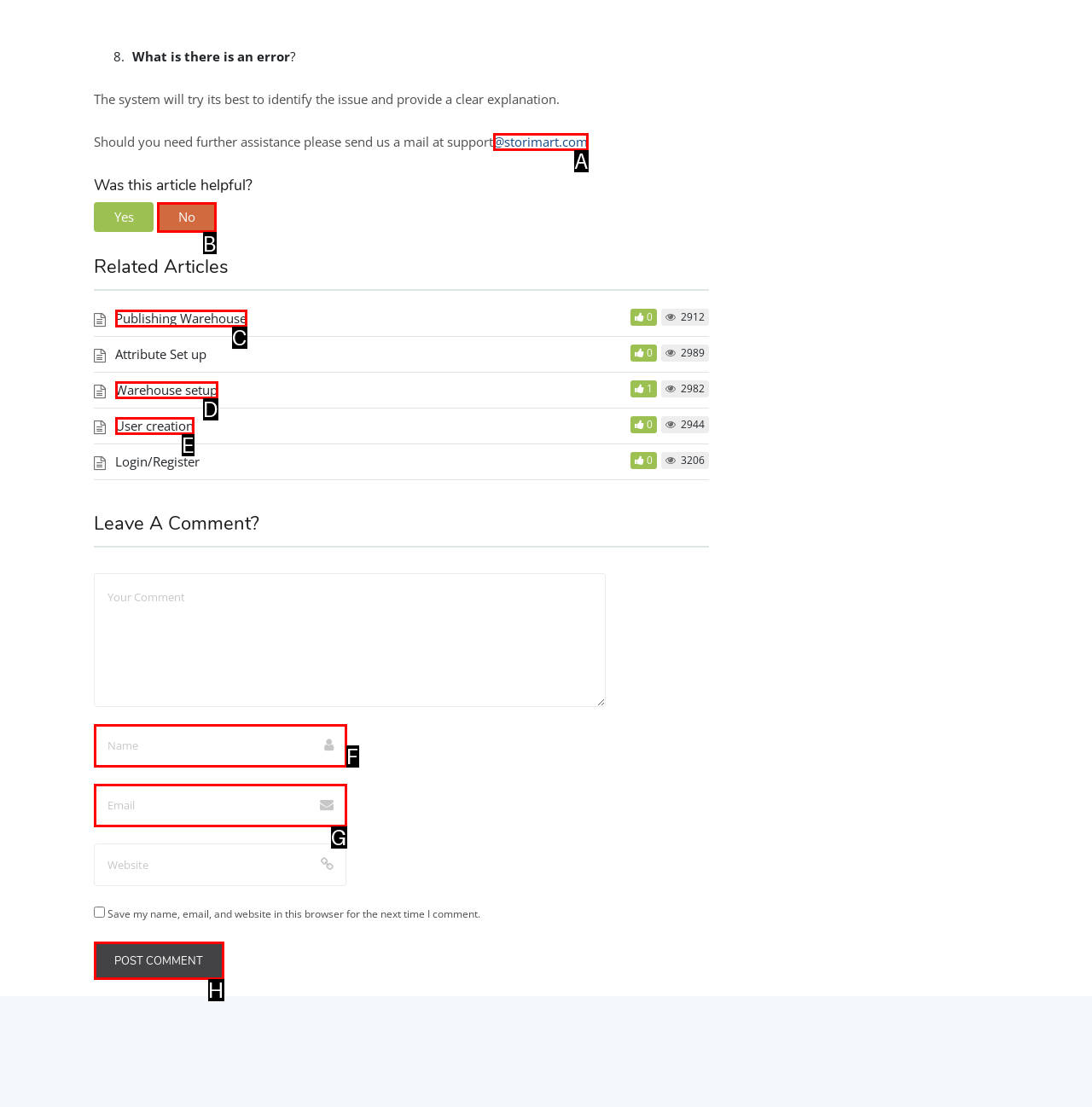Decide which HTML element to click to complete the task: Click the 'See details' button on the error message Provide the letter of the appropriate option.

None